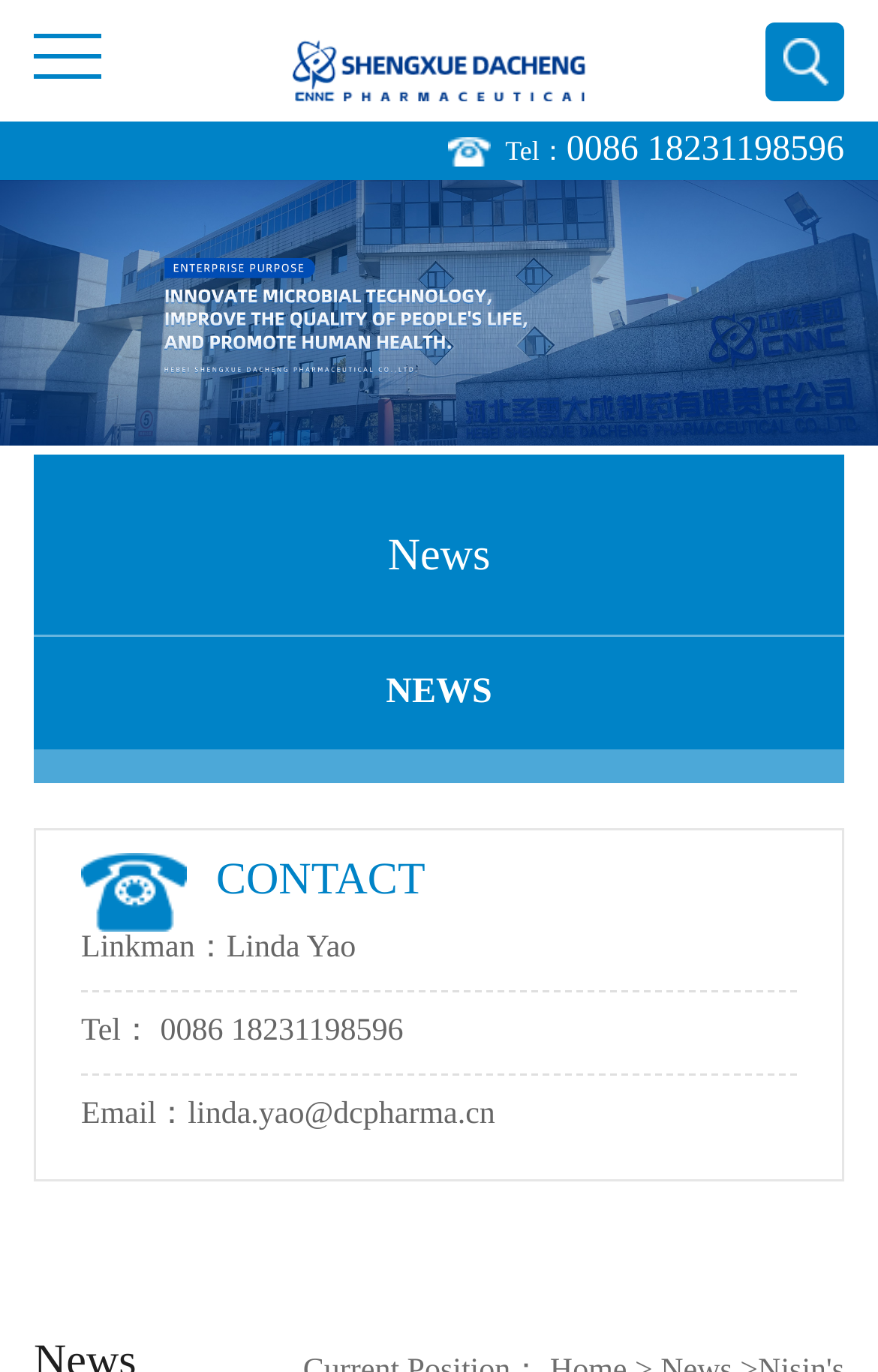How many main navigation links are there?
Kindly offer a detailed explanation using the data available in the image.

I counted the number of main navigation links by looking at the top of the webpage, where I found links labeled 'Home', 'About Us', 'News', 'Product', 'Honor', 'Contact Us', and 'Feedback'.